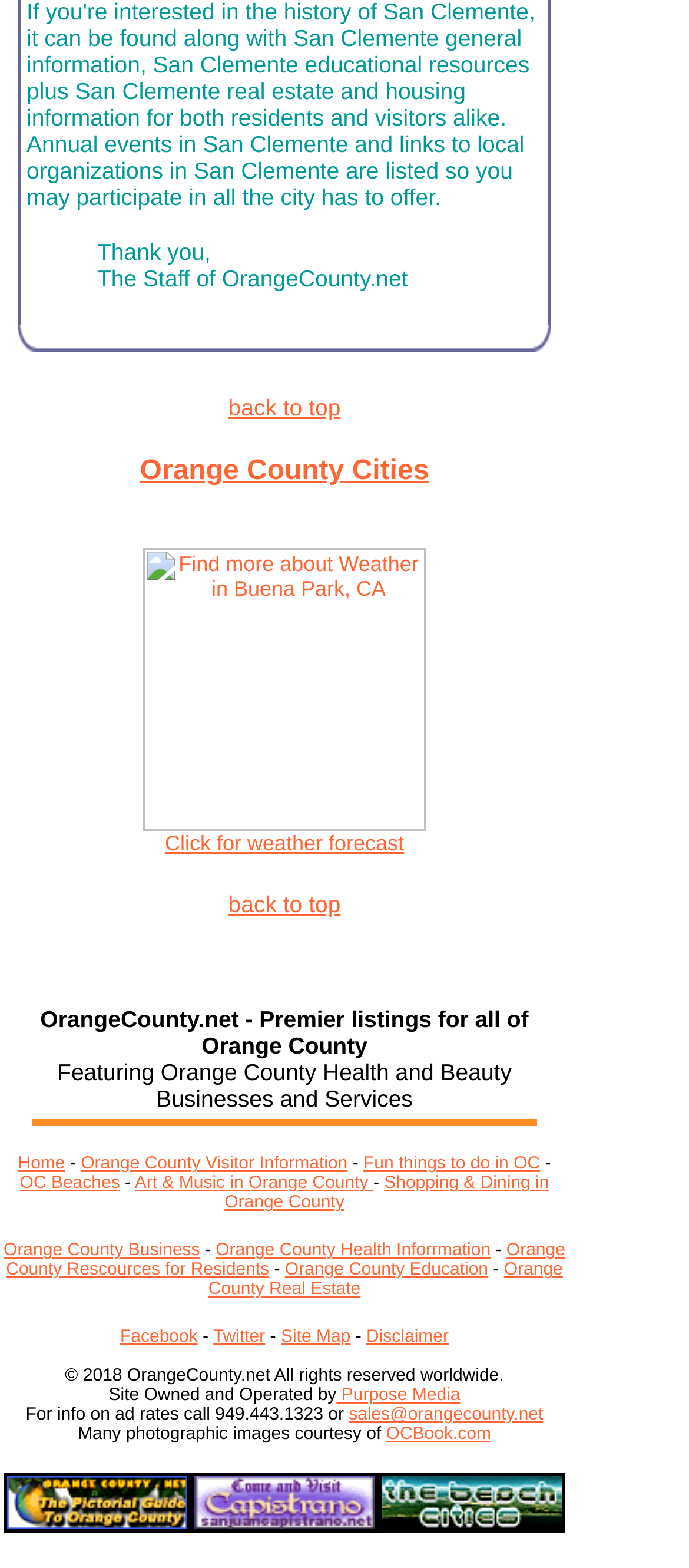Identify the bounding box coordinates of the area you need to click to perform the following instruction: "Check Facebook".

[0.174, 0.847, 0.287, 0.859]